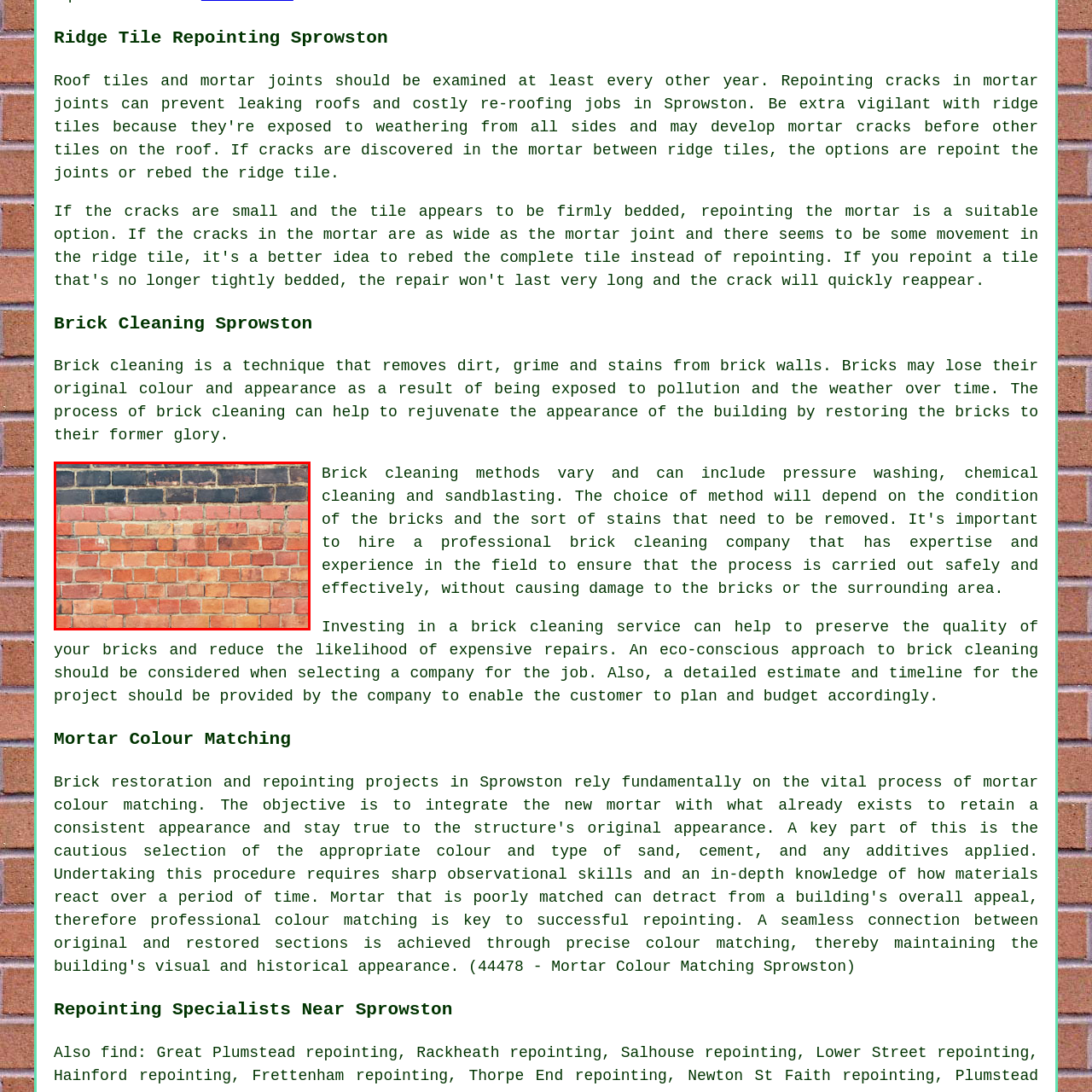Generate a comprehensive caption for the picture highlighted by the red outline.

The image showcases a beautifully varied brick wall, highlighting the process and results of brick cleaning. The wall features a mix of red and black bricks, showcasing the natural aging and discoloration that bricks often experience due to environmental factors like pollution and weather exposure. This visual underlines the importance of brick cleaning services, which can rejuvenate the appearance of bricks, restoring their original colors and preventing prolonged damage. Proper maintenance, as depicted in this image, not only preserves the aesthetic value of buildings but also reduces the need for costly repairs over time.